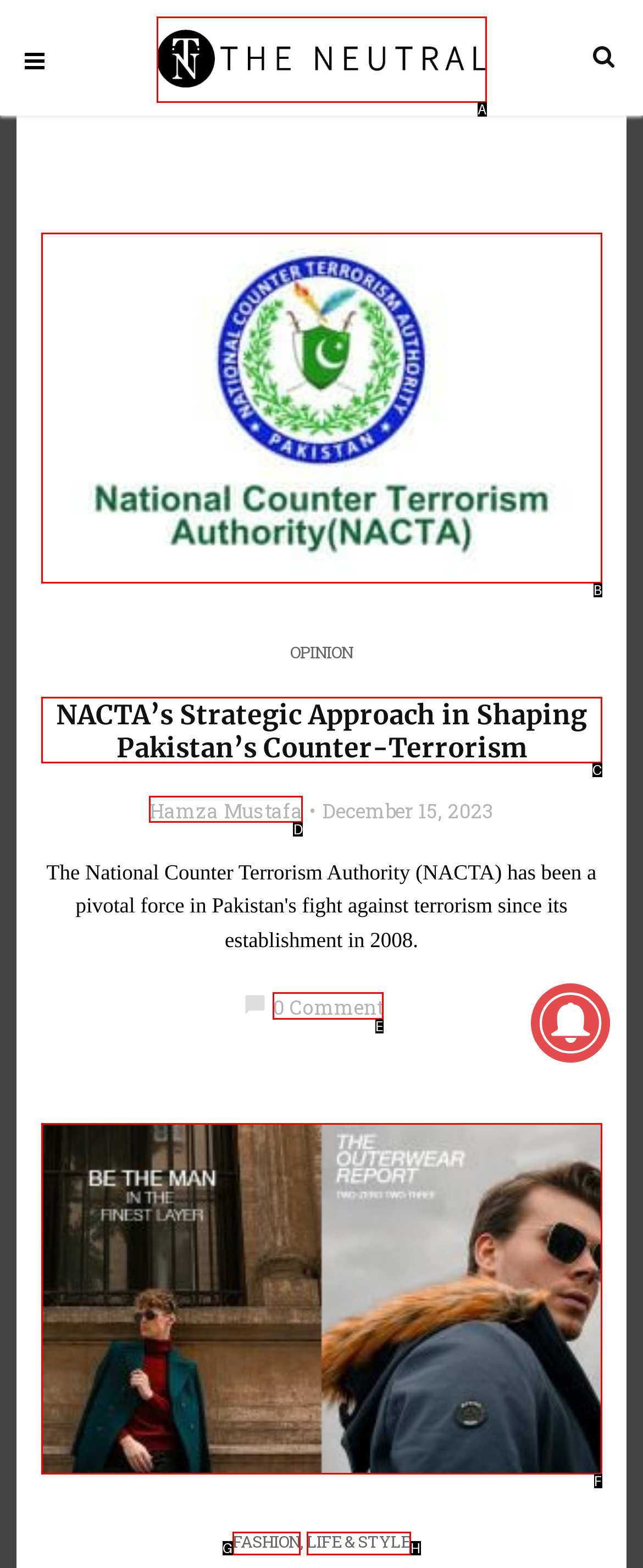Which lettered option should I select to achieve the task: check the comments according to the highlighted elements in the screenshot?

E